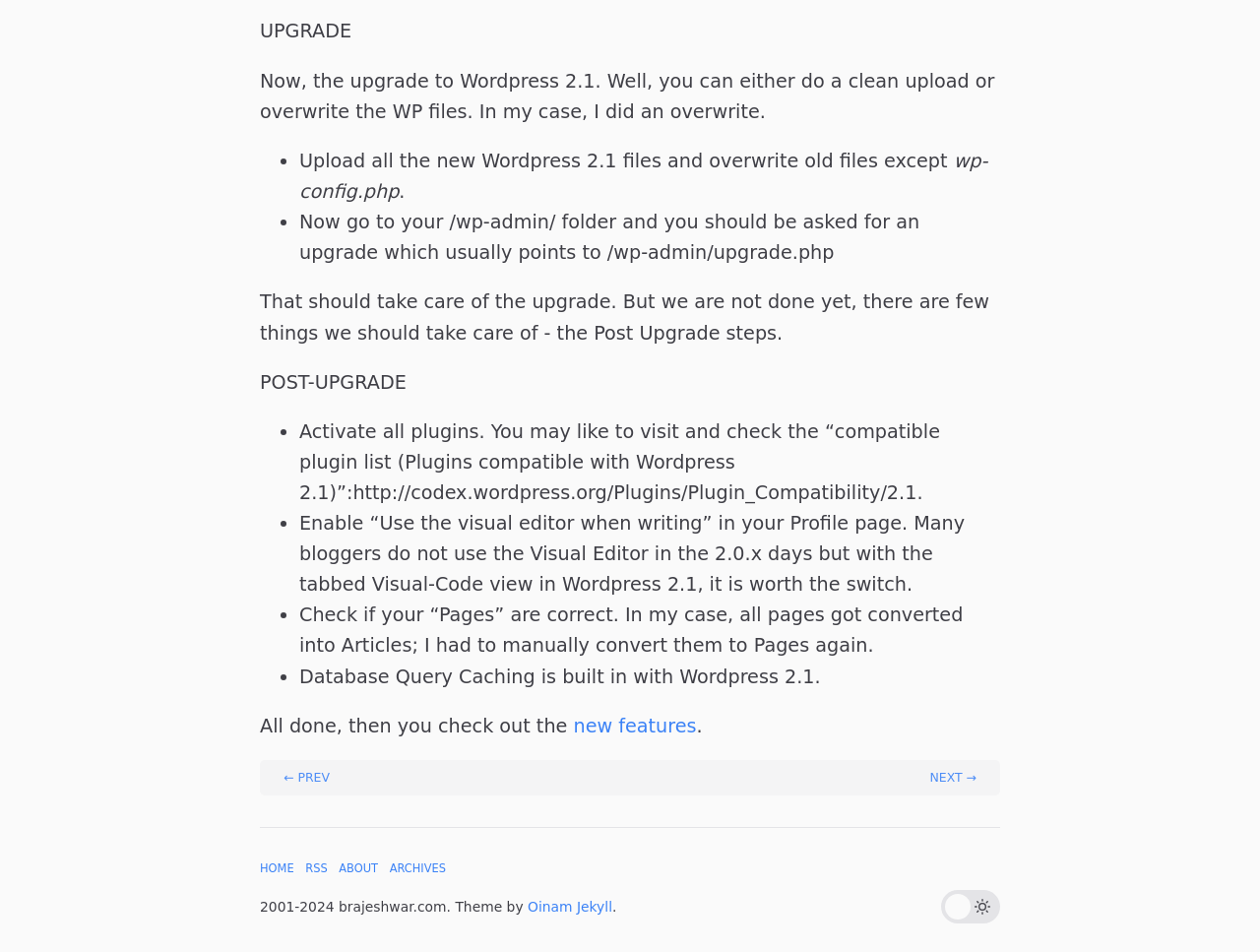Indicate the bounding box coordinates of the element that needs to be clicked to satisfy the following instruction: "Visit the 'HOME' page". The coordinates should be four float numbers between 0 and 1, i.e., [left, top, right, bottom].

[0.206, 0.905, 0.233, 0.92]